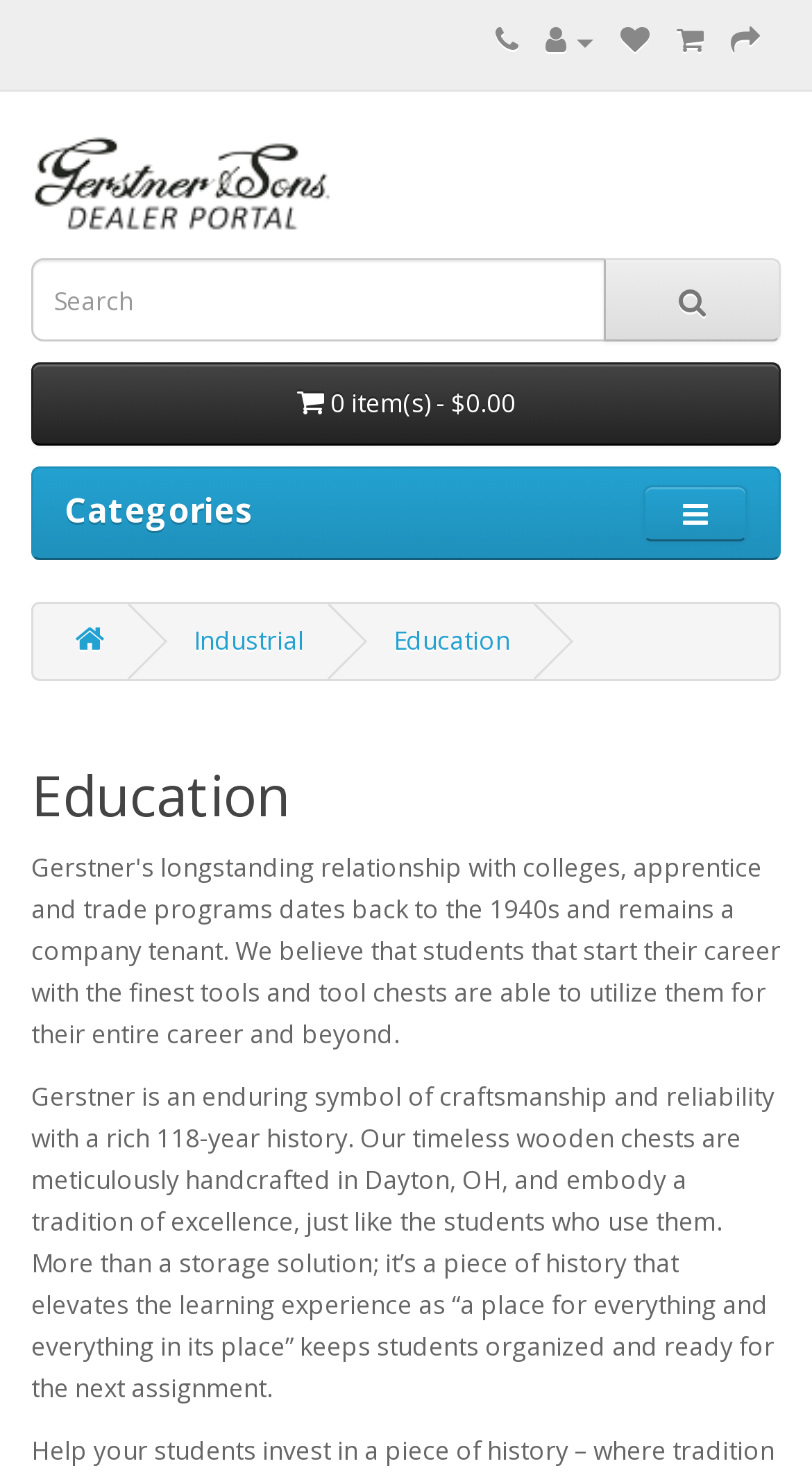Based on what you see in the screenshot, provide a thorough answer to this question: What is the brand name of the dealer?

The brand name of the dealer can be found in the link element with the text 'Gerstner Dealer' and an image with the same text, which is located at the top of the webpage.